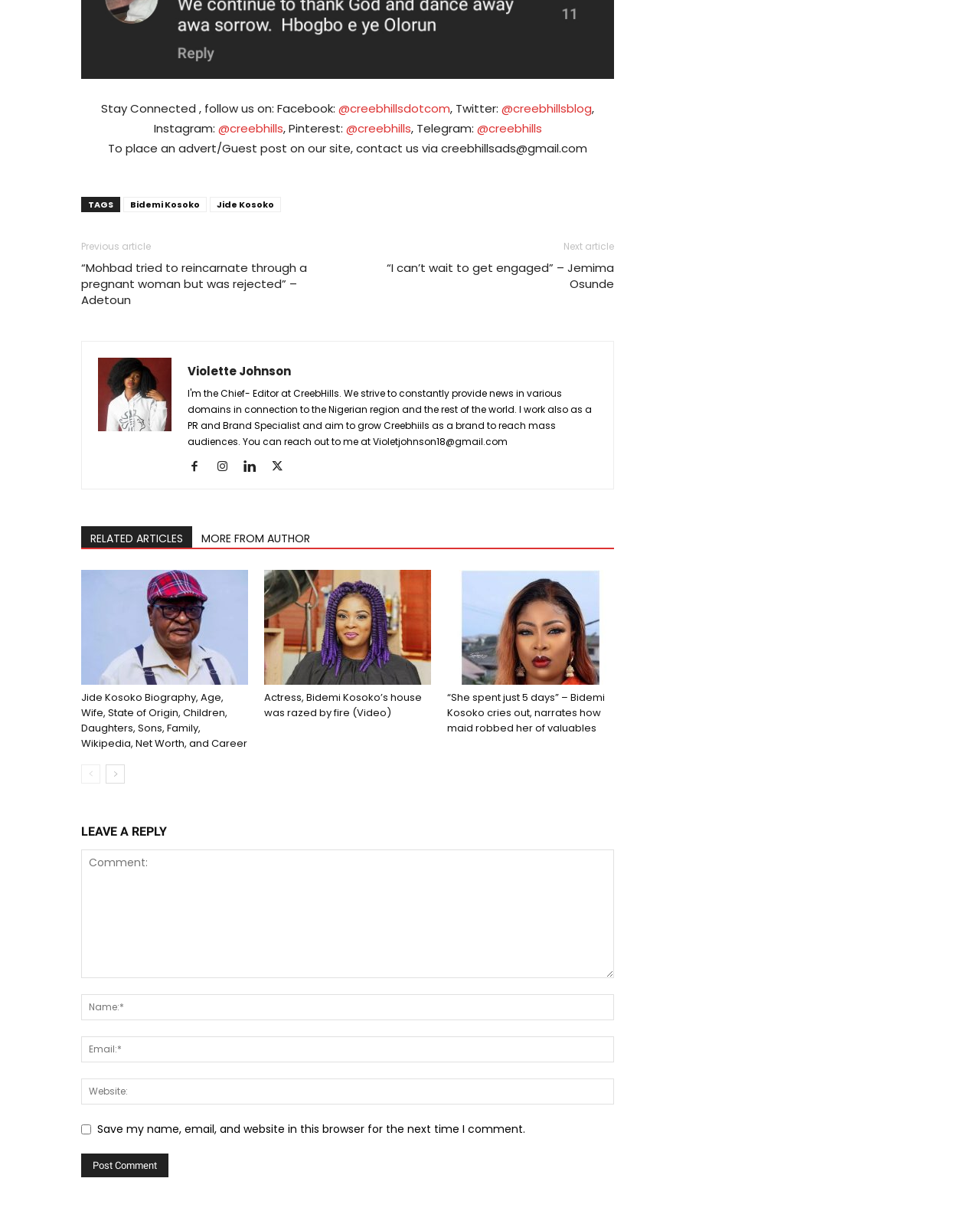Locate the bounding box coordinates of the area that needs to be clicked to fulfill the following instruction: "Contact us via email". The coordinates should be in the format of four float numbers between 0 and 1, namely [left, top, right, bottom].

[0.45, 0.115, 0.599, 0.128]